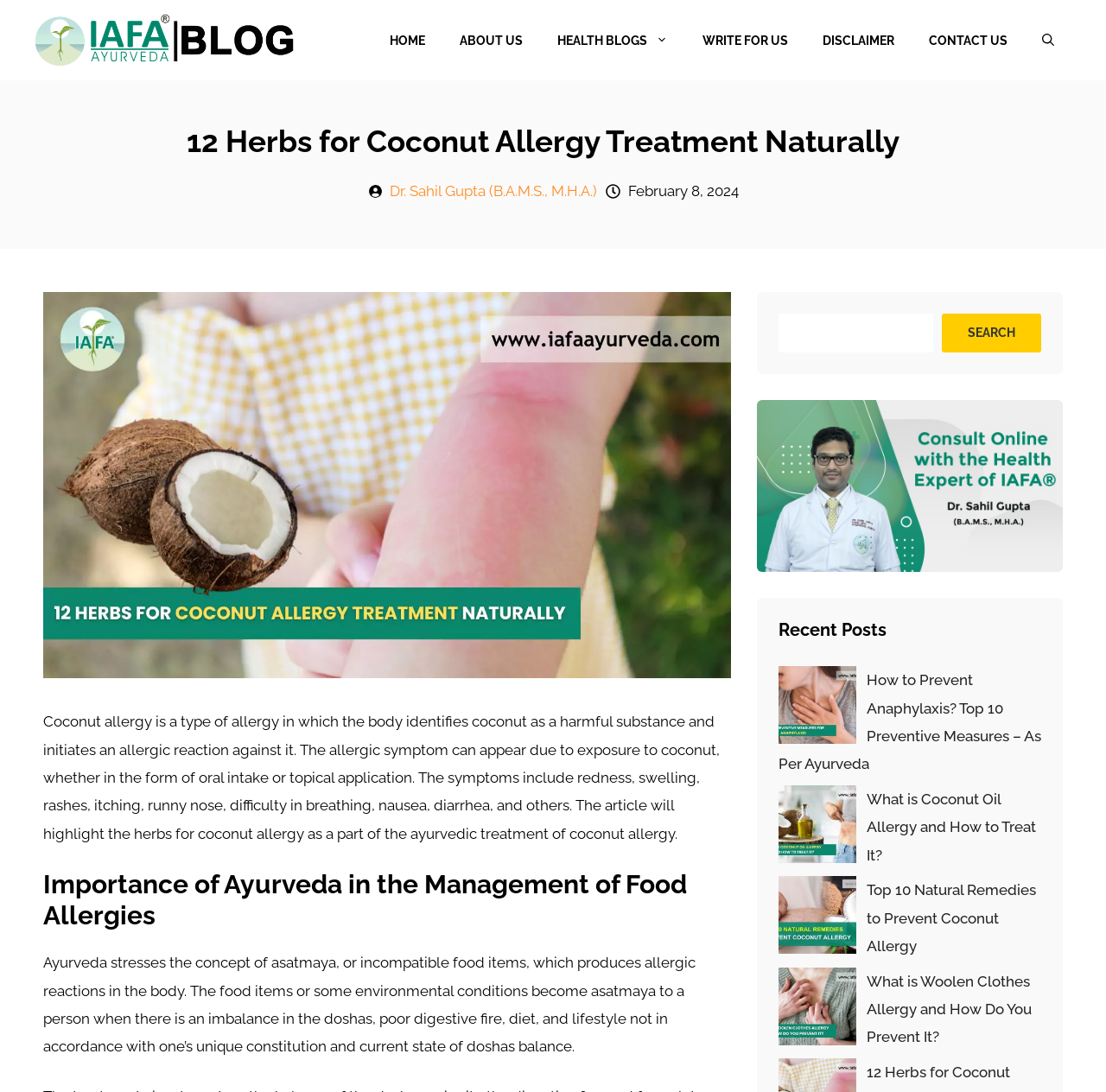Generate an in-depth caption that captures all aspects of the webpage.

This webpage is about coconut allergy treatment and its relation to Ayurveda. At the top, there is a banner with the site's name "IAFA Ayurveda India" and a navigation menu with links to "HOME", "ABOUT US", "HEALTH BLOGS", "WRITE FOR US", "DISCLAIMER", and "CONTACT US". Below the navigation menu, there is a heading that reads "12 Herbs for Coconut Allergy Treatment Naturally".

On the left side, there is an image related to coconut allergy treatment, and below it, there is a block of text that explains what coconut allergy is, its symptoms, and how Ayurveda can help in its treatment. The text also highlights the importance of Ayurveda in managing food allergies.

To the right of the image, there is a section with a heading "Importance of Ayurveda in the Management of Food Allergies", which explains the concept of asatmaya, or incompatible food items, and how Ayurveda can help in managing food allergies.

Below this section, there is a search bar with a button that reads "SEARCH". Next to the search bar, there is a section with a heading "Recent Posts" that lists several links to articles related to Ayurveda and allergies, such as "How to Prevent Anaphylaxis?", "What is Coconut Oil Allergy and How to Treat It?", and "Top 10 Natural Remedies to Prevent Coconut Allergy". Each link has a corresponding image.

At the bottom of the page, there is a section with a link to "online ayurveda consultation" and an image related to it.